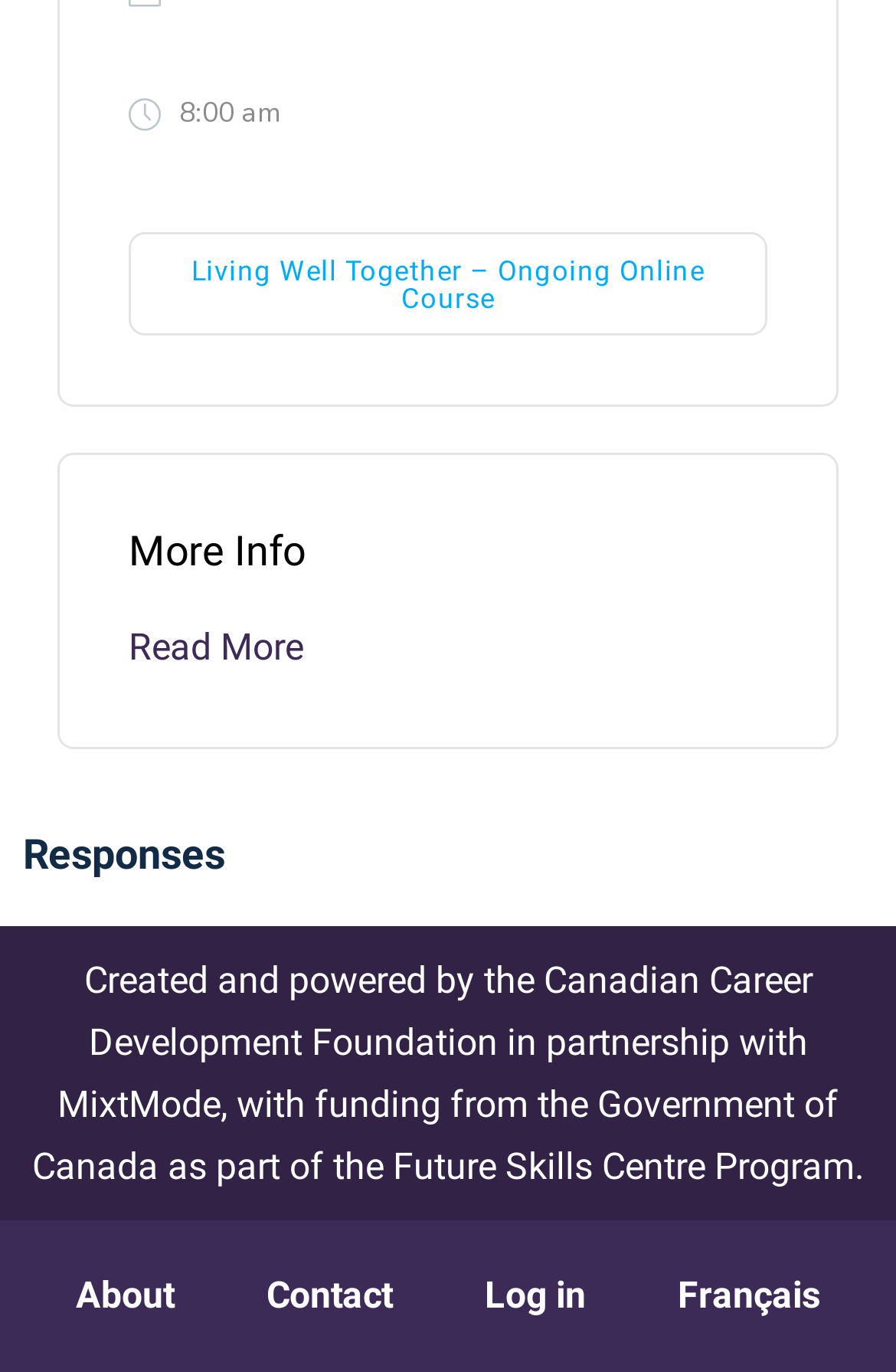Please identify the bounding box coordinates of the element I should click to complete this instruction: 'Go to the About page'. The coordinates should be given as four float numbers between 0 and 1, like this: [left, top, right, bottom].

[0.033, 0.906, 0.246, 0.983]